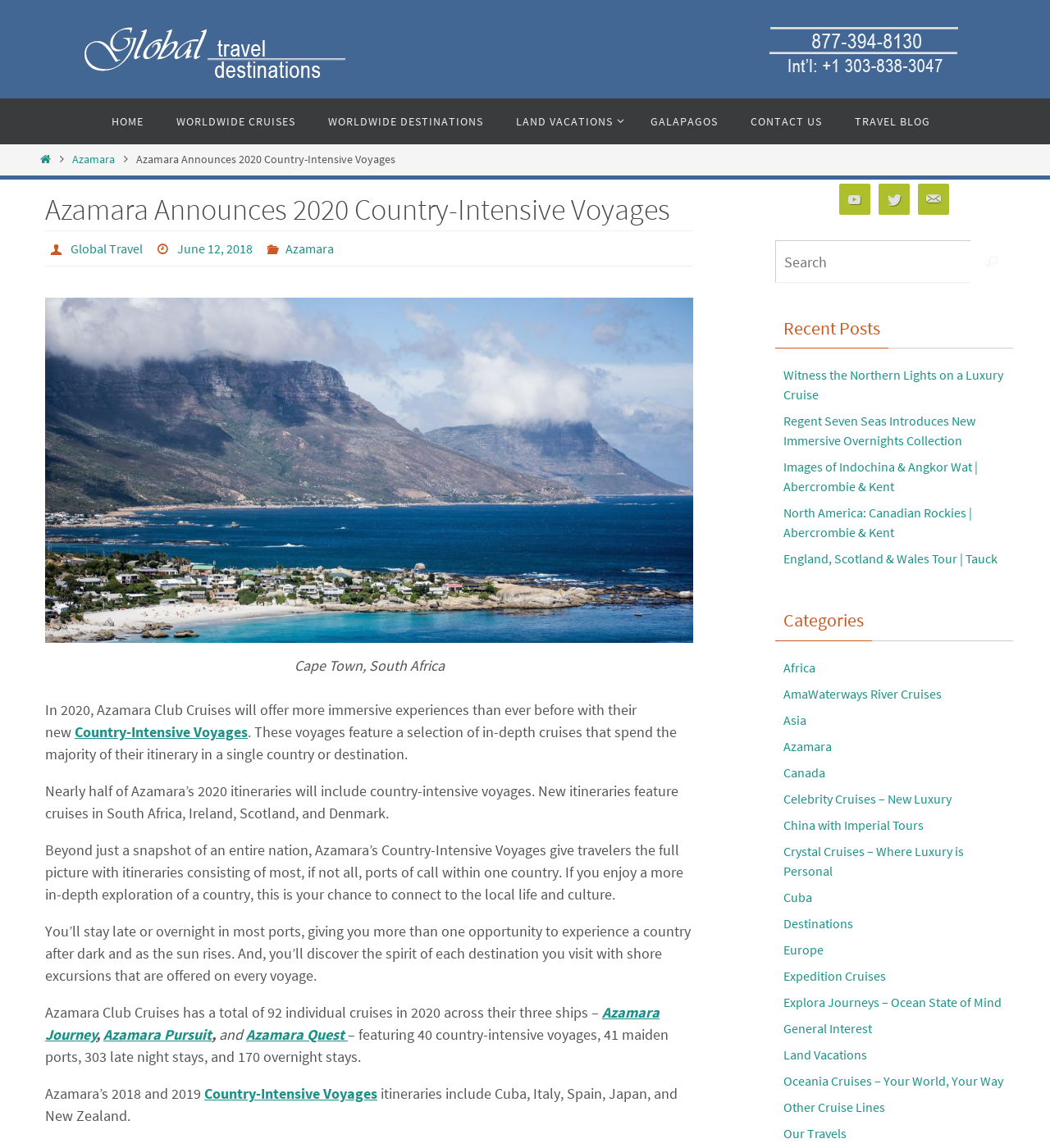Using the provided element description: "Armorial History Framed - Heirloom", determine the bounding box coordinates of the corresponding UI element in the screenshot.

None